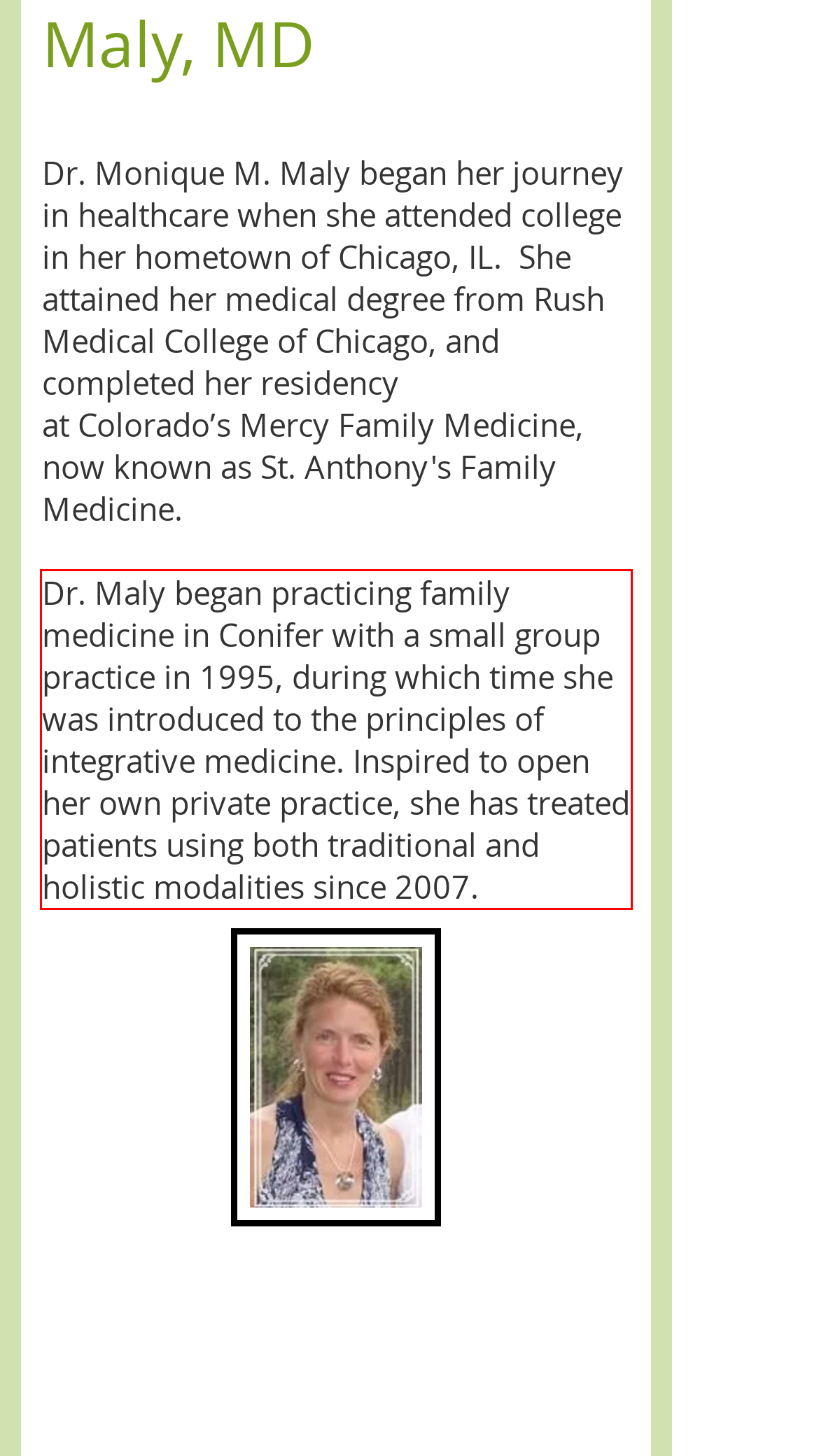Please extract the text content from the UI element enclosed by the red rectangle in the screenshot.

​Dr. Maly began practicing family medicine in Conifer with a small group practice in 1995, during which time she was introduced to the principles of integrative medicine. Inspired to open her own private practice, she has treated patients using both traditional and holistic modalities since 2007.